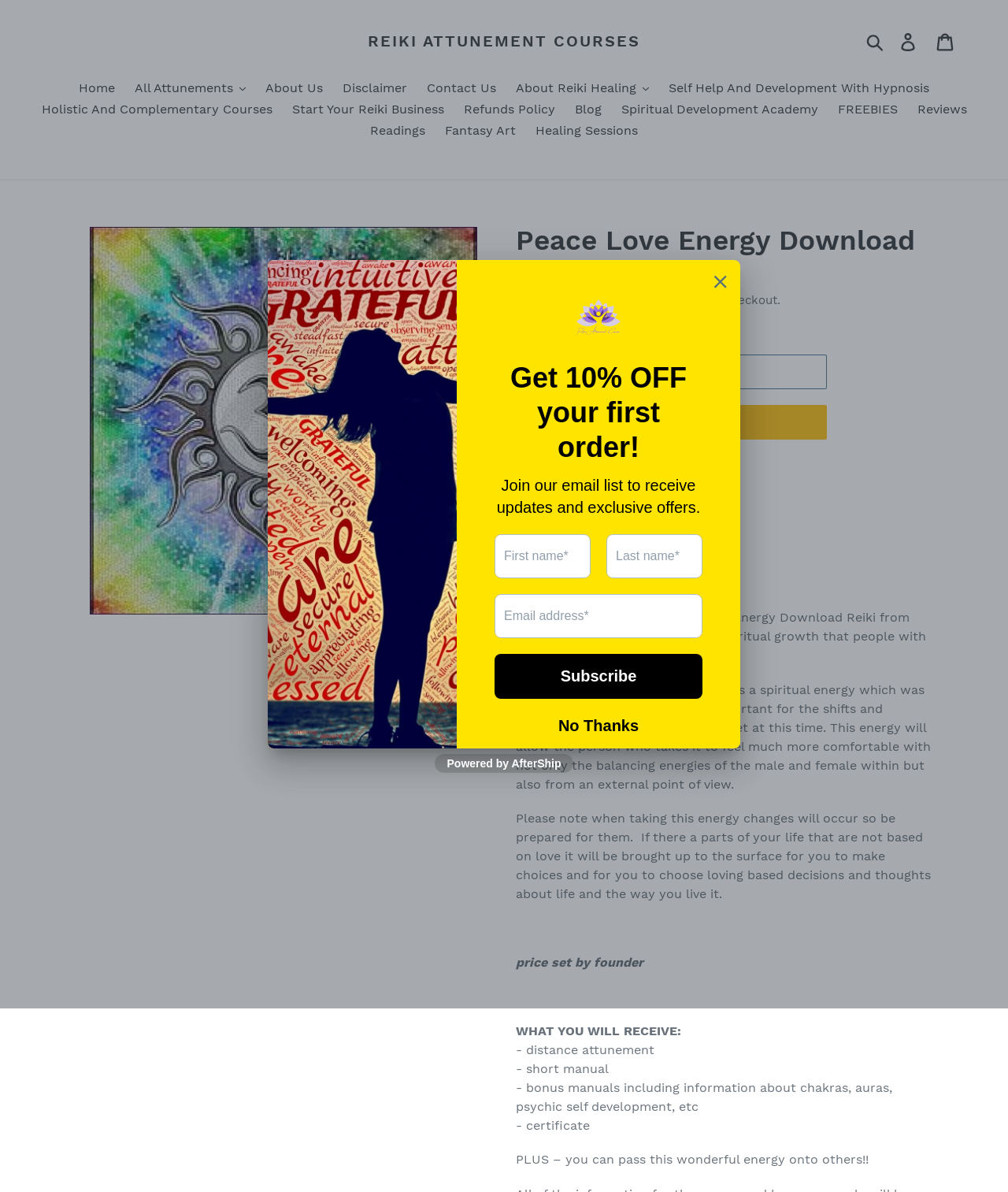Detail the various sections and features of the webpage.

This webpage is about Reiki Attunement Courses, specifically the "Peace Love Energy Download" course. At the top, there is a navigation menu with links to "Home", "All Attunements", "About Us", "Disclaimer", "Contact Us", and more. On the right side of the navigation menu, there are buttons for "Search", "Log in", and "Cart".

Below the navigation menu, there is a large image of the "Peace Love Energy Download Reiki" course, accompanied by a heading with the same title. Underneath the image, there is a description list with the regular price of £50.00, including tax. There are also links to "Shipping" and a note that the shipping cost will be calculated at checkout.

The main content of the webpage is a detailed description of the "Peace Love Energy Download Reiki" course, written by Hari Andri Winarso. The text explains the benefits of the course, including spiritual growth, balancing energies, and facilitating changes in one's life. There are also notes about what to expect when taking the course, including potential changes in one's life.

Further down the page, there are buttons to "ADD TO CART", "Buy now with PayPal", and "More payment options". There is also a heading "Checkout Securely With" and a note about the course founder setting the price.

The webpage also lists what is included in the course, such as distance attunement, a short manual, bonus manuals, and a certificate. Additionally, there is a note that students can pass the energy onto others.

At the very bottom of the page, there is an iframe with a marketing popup bar.